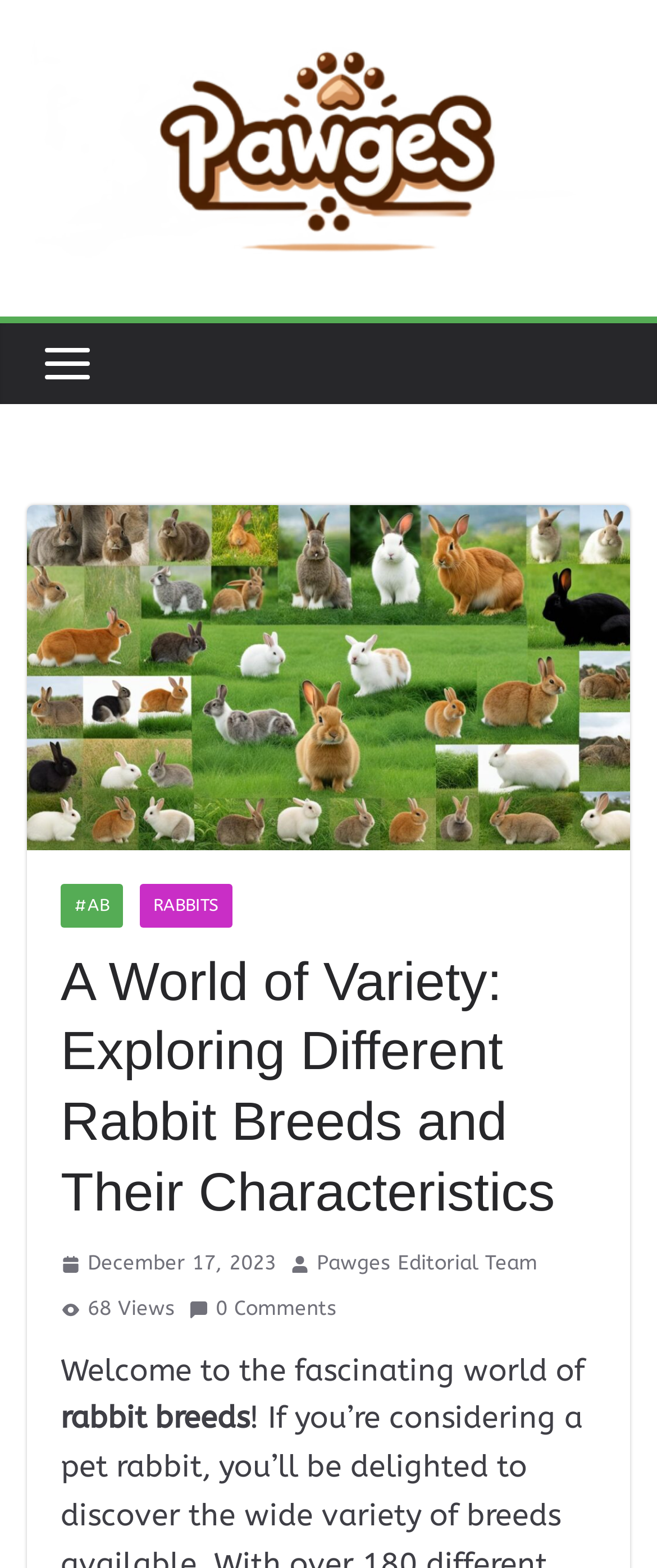Produce a meticulous description of the webpage.

This webpage is about exploring different rabbit breeds and their characteristics. At the top left, there is a link to "Pawges.com" accompanied by an image with the same name. Below this, there is a small image, followed by a larger image with a description of "Rabbit breeds, pet rabbits, breed characteristics, rabbit care".

On the left side, there are several links, including "#AB", "RABBITS", and "December 17, 2023", which is accompanied by a small image and a time element. Below these links, there is a header with the title "A World of Variety: Exploring Different Rabbit Breeds and Their Characteristics".

On the right side, there are two images, one above the other. The top image is above a link to "Pawges Editorial Team". Below these, there is an image, followed by a static text "68 Views", and then a link to "0 Comments" accompanied by a small image.

The main content of the webpage starts below these elements, with a static text "Welcome to the fascinating world of" followed by another static text "rabbit breeds".